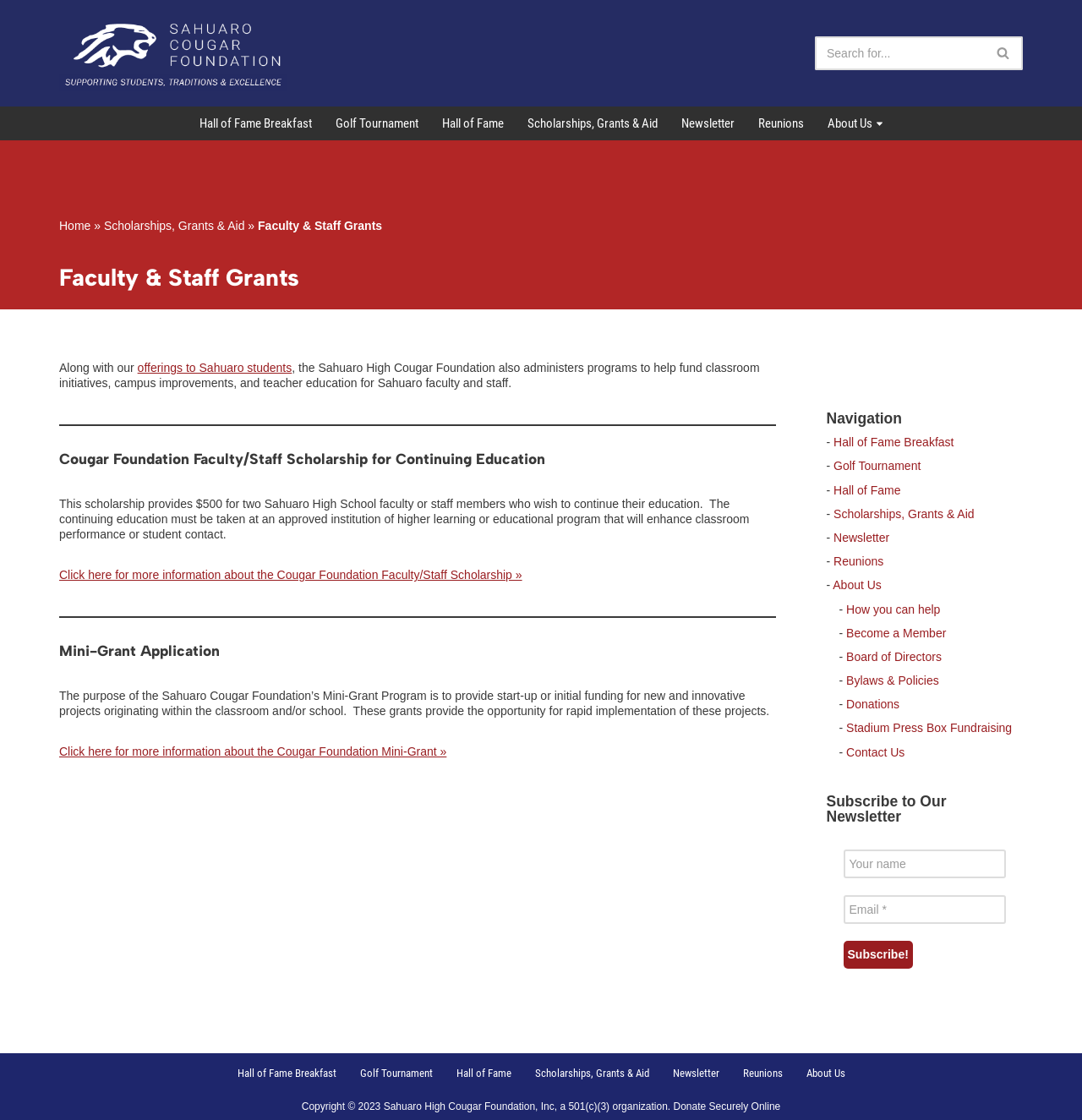Provide a comprehensive description of the webpage.

The webpage is about the Sahuaro High Cougar Foundation, specifically focusing on faculty and staff grants. At the top, there is a navigation menu with links to various pages, including "Hall of Fame Breakfast", "Golf Tournament", and "Scholarships, Grants & Aid". Below the navigation menu, there is a search bar with a search button and a magnifying glass icon.

The main content area is divided into sections. The first section has a heading "Faculty & Staff Grants" and a paragraph of text describing the foundation's programs to help fund classroom initiatives, campus improvements, and teacher education. Below this section, there is a separator line, followed by a section with a heading "Cougar Foundation Faculty/Staff Scholarship for Continuing Education". This section has a paragraph of text describing the scholarship and a link to more information.

The next section has a heading "Mini-Grant Application" and a paragraph of text describing the purpose of the mini-grant program. There is also a link to more information about the program. On the right side of the page, there is a complementary section with links to various pages, including "Hall of Fame Breakfast", "Golf Tournament", and "About Us". There is also a section to subscribe to the newsletter, with input fields for name and email.

At the bottom of the page, there is a footer section with a navigation menu similar to the one at the top, as well as a copyright notice and a link to donate securely online.